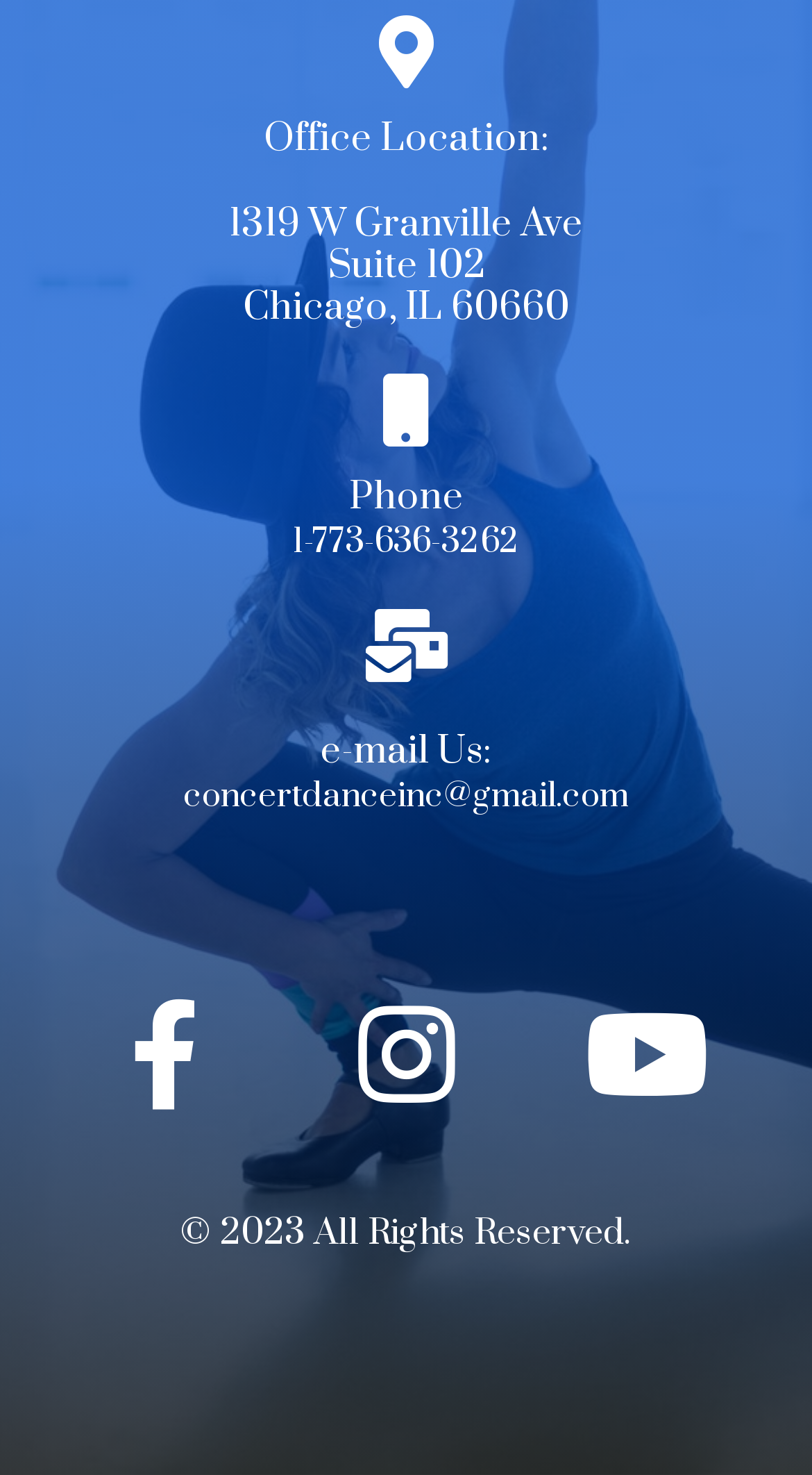What is the office location?
Look at the screenshot and provide an in-depth answer.

The office location can be found in the heading element at the top of the webpage, which states 'Office Location: 1319 W Granville Ave Suite 102 Chicago, IL 60660'.